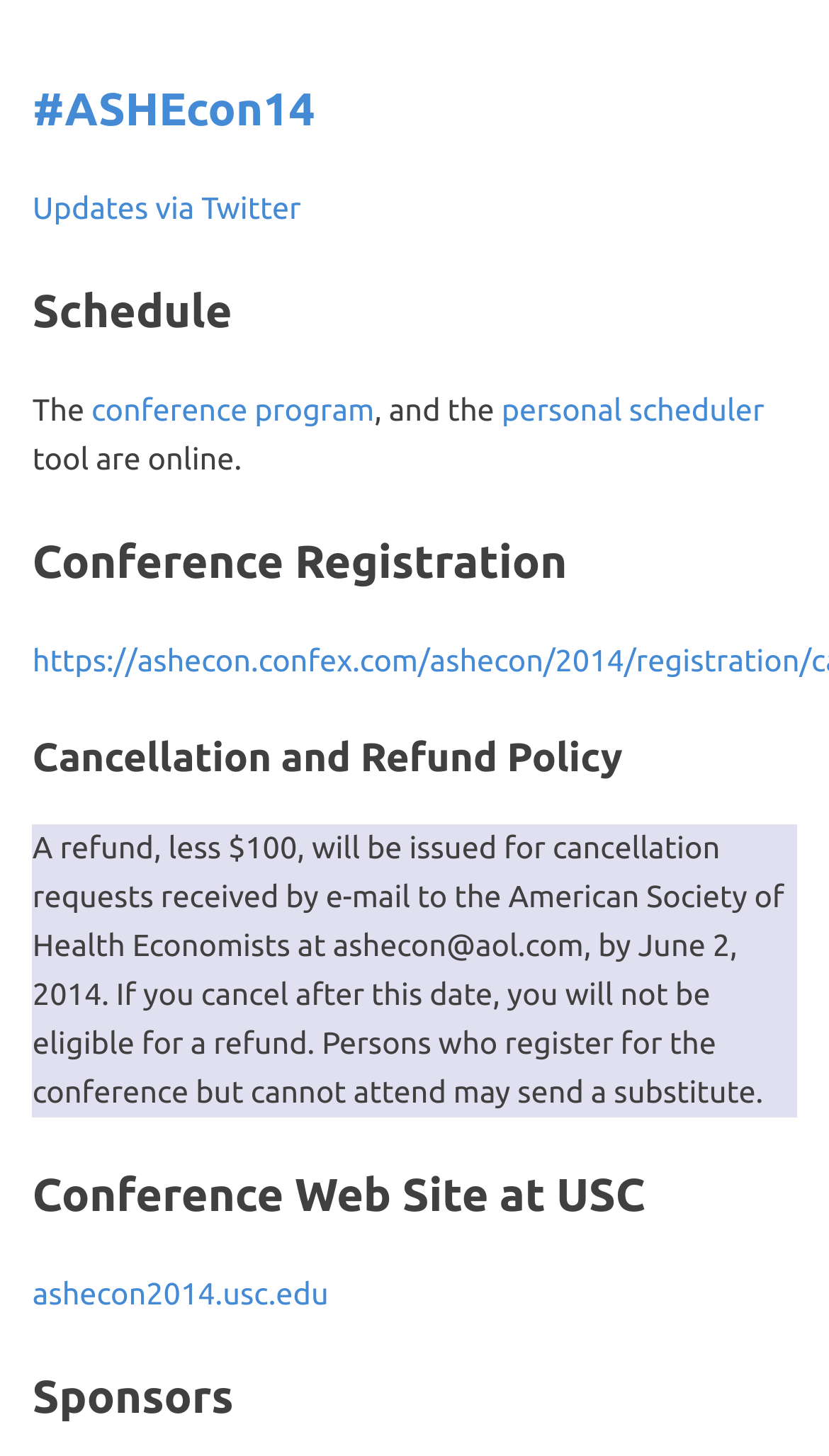What are the main sections of the conference webpage?
Can you give a detailed and elaborate answer to the question?

The main sections of the conference webpage can be identified by the heading elements, which include Schedule, Conference Registration, Cancellation and Refund Policy, and others. These sections provide information about different aspects of the conference.